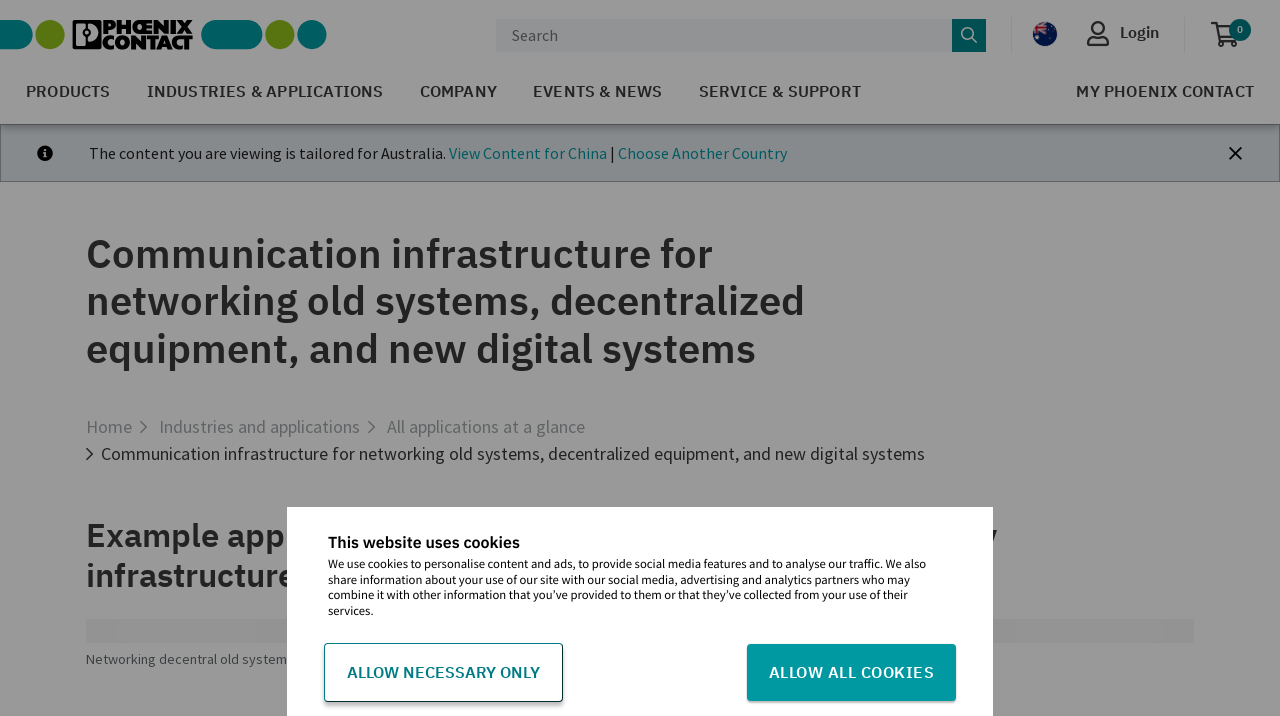Locate the bounding box coordinates of the segment that needs to be clicked to meet this instruction: "Go to Phoenix Contact homepage".

[0.0, 0.0, 0.335, 0.099]